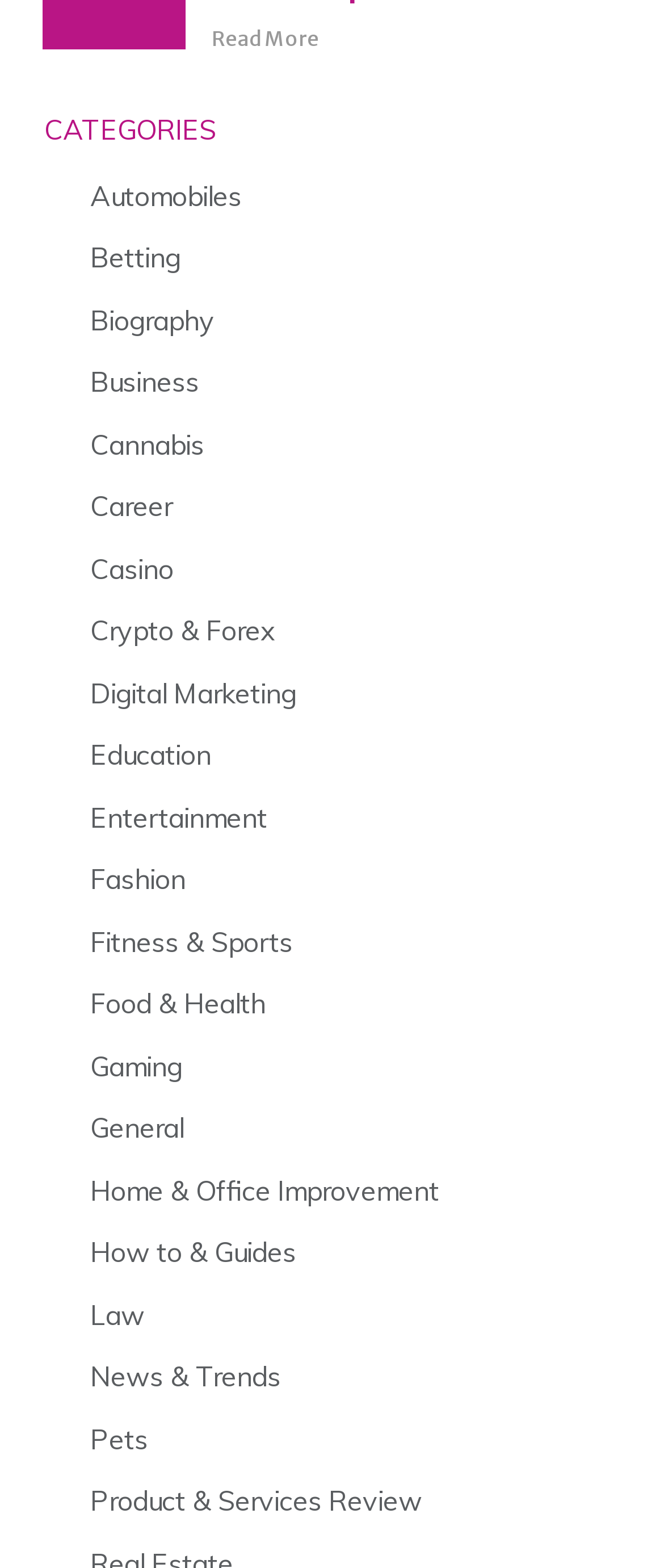Show the bounding box coordinates of the element that should be clicked to complete the task: "View articles in the Entertainment section".

[0.136, 0.505, 0.403, 0.539]